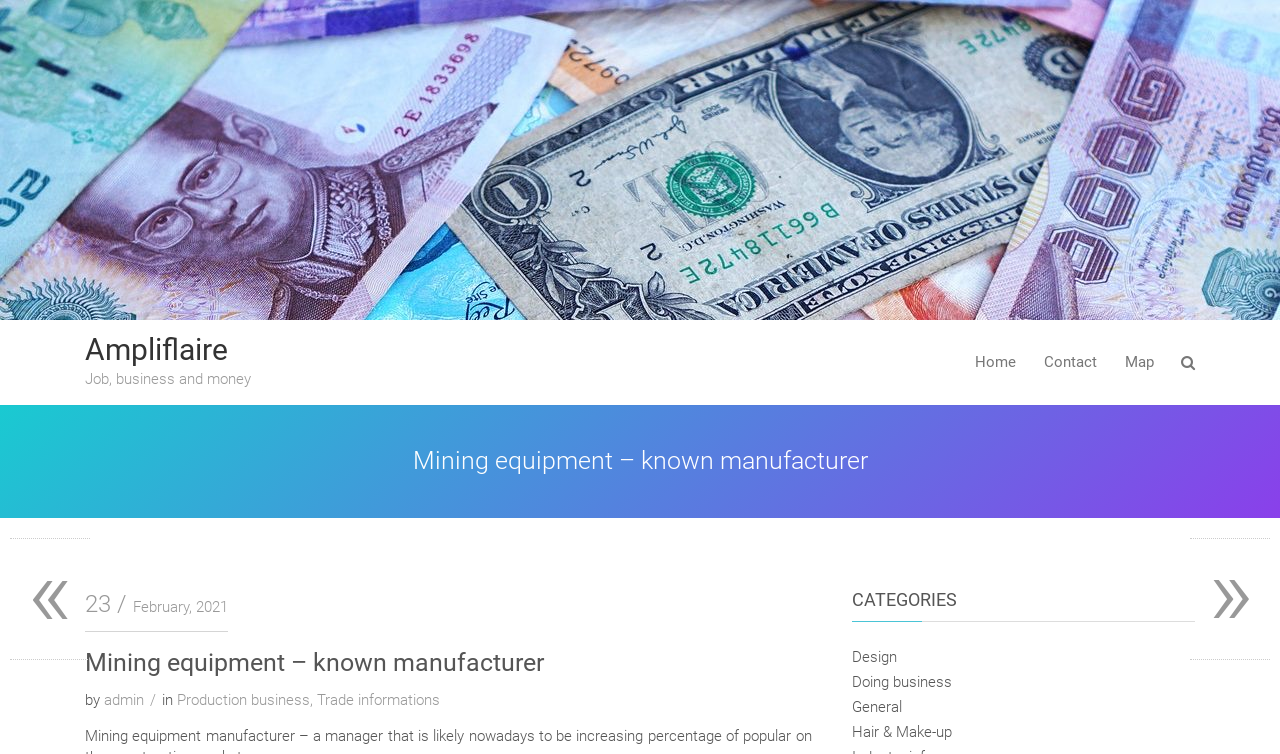Answer the following query with a single word or phrase:
What are the categories listed on the webpage?

Design, Doing business, General, Hair & Make-up